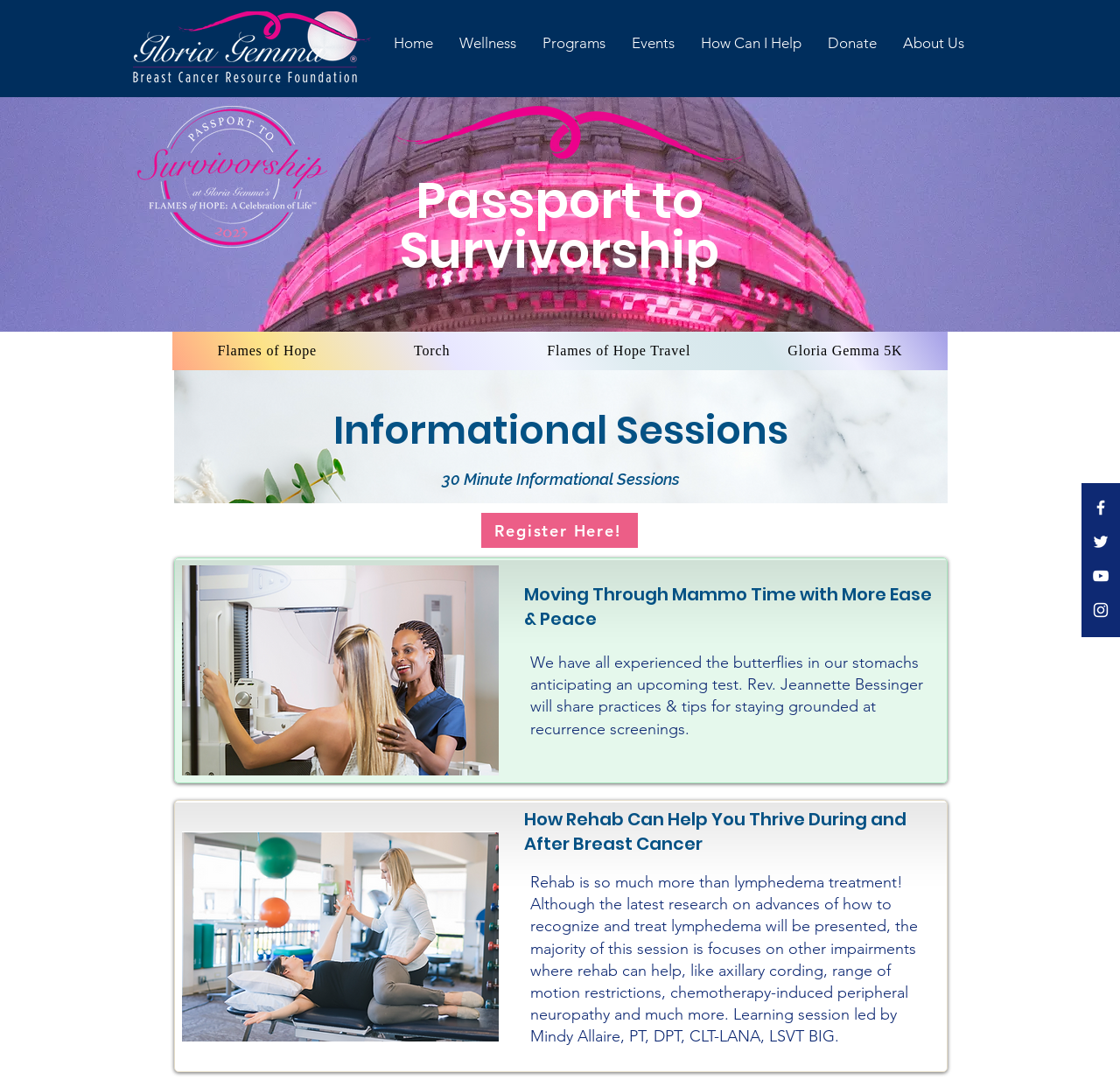Review the image closely and give a comprehensive answer to the question: What is the purpose of the rehab session?

The purpose of the rehab session can be found in the static text element with the text 'Rehab is so much more than lymphedema treatment! ...', which explains that the session is focused on helping during and after breast cancer.